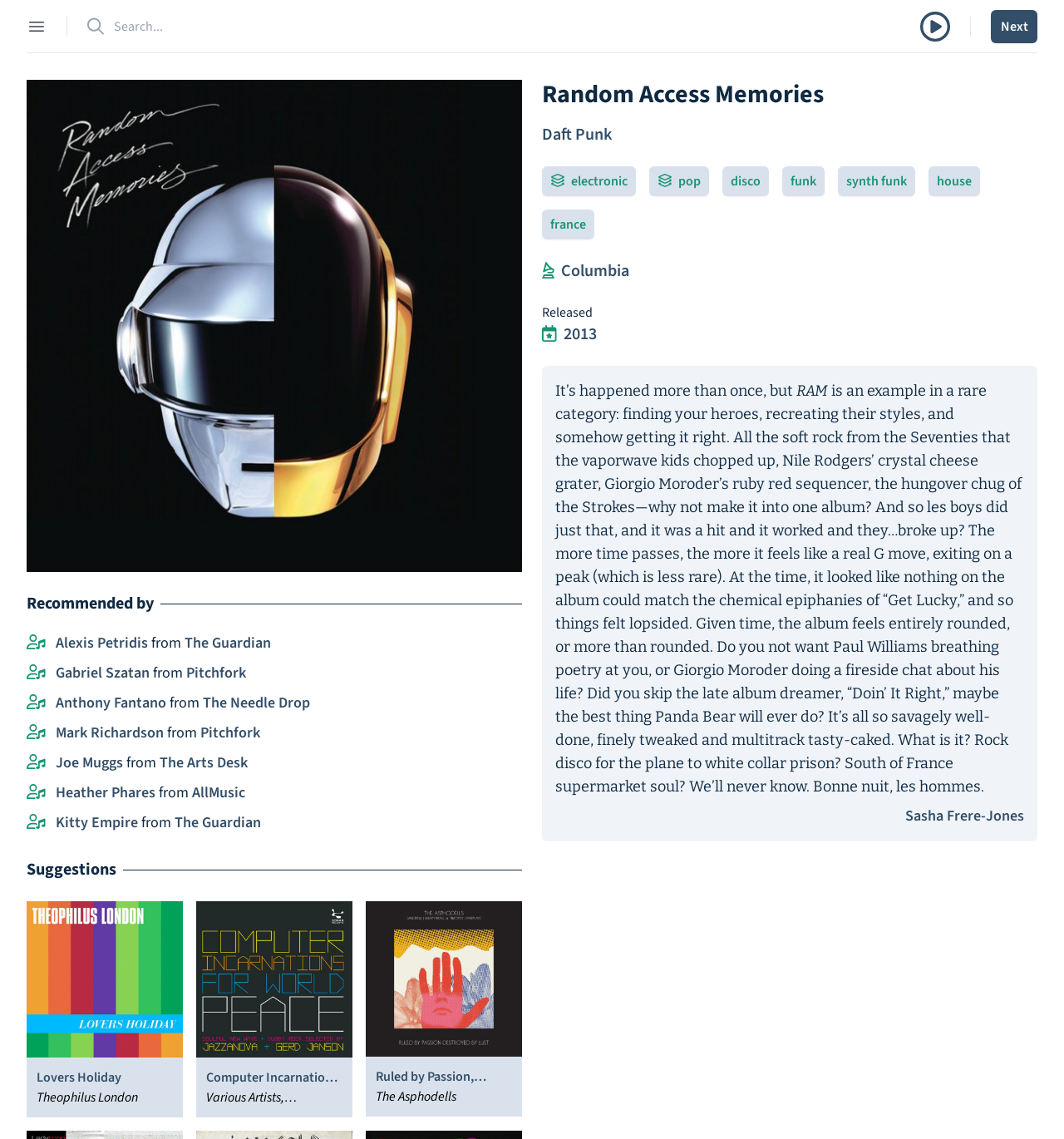Analyze the image and provide a detailed answer to the question: Who is the author of the article?

I found the answer by looking at the link element with the text 'Sasha Frere-Jones' at the bottom of the webpage, which suggests that it is the author of the article.